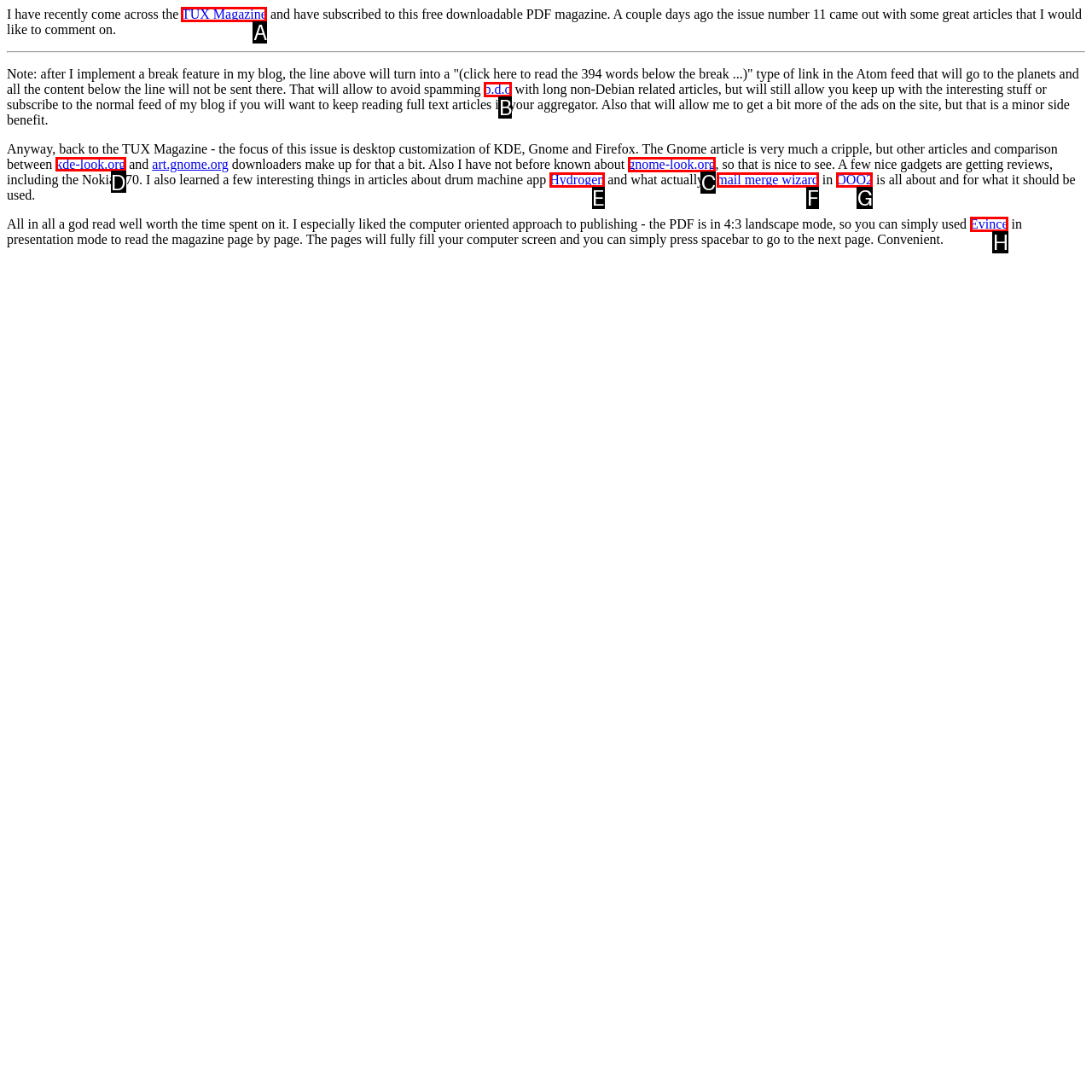Tell me which letter corresponds to the UI element that will allow you to Go to kde-look.org. Answer with the letter directly.

D